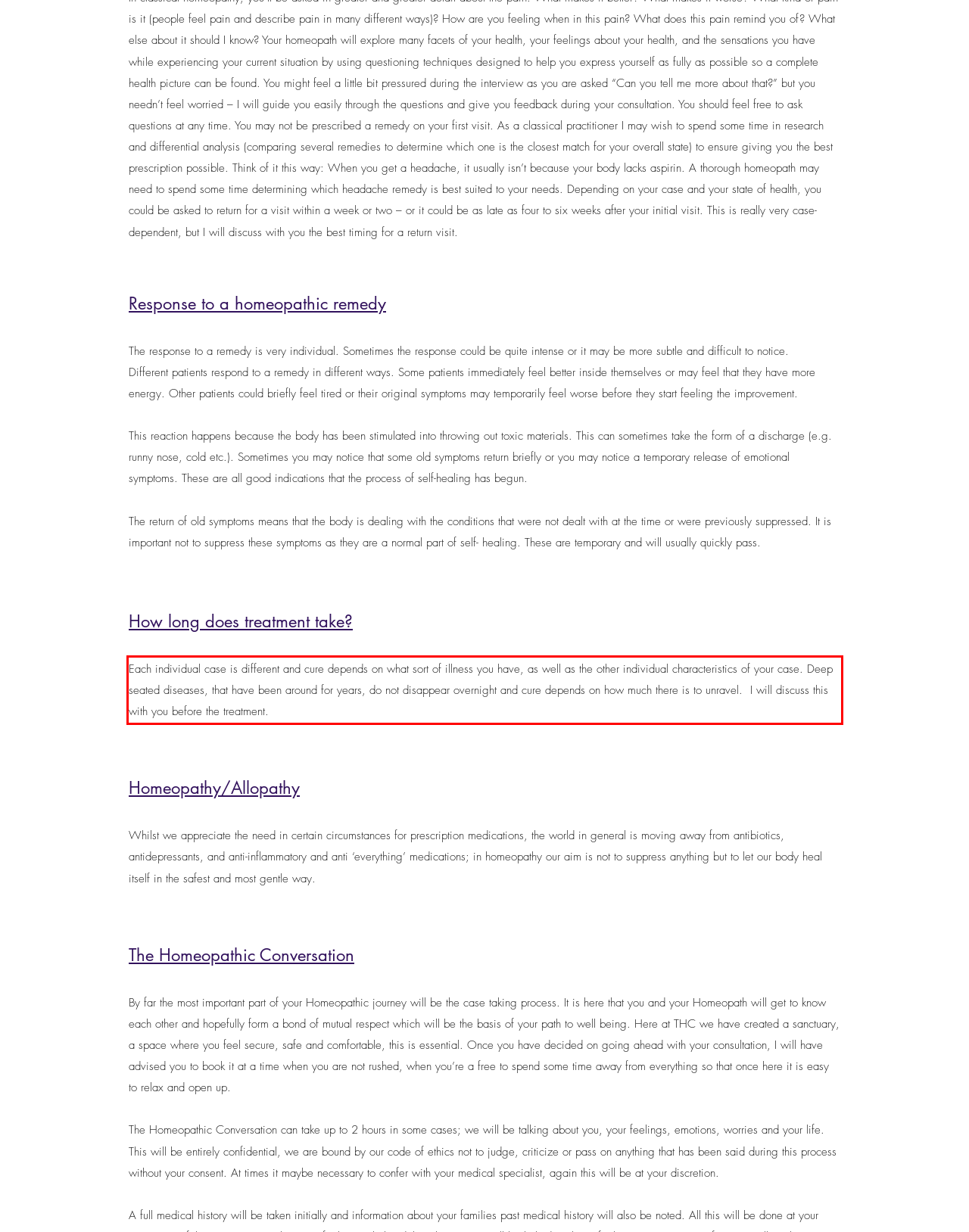Observe the screenshot of the webpage, locate the red bounding box, and extract the text content within it.

Each individual case is different and cure depends on what sort of illness you have, as well as the other individual characteristics of your case. Deep seated diseases, that have been around for years, do not disappear overnight and cure depends on how much there is to unravel. I will discuss this with you before the treatment.